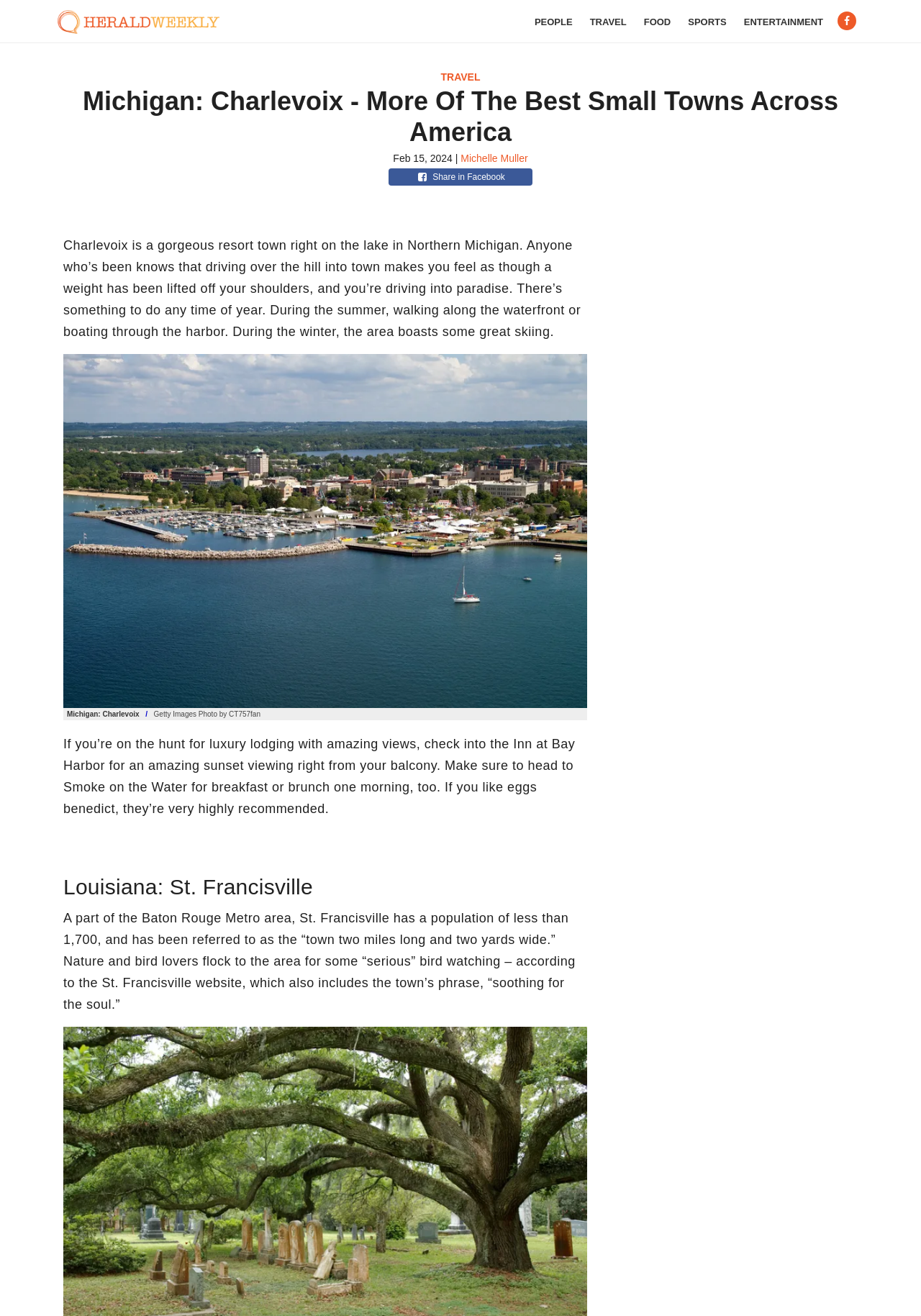Please determine the bounding box coordinates of the element to click on in order to accomplish the following task: "Click on the 'TRAVEL' link". Ensure the coordinates are four float numbers ranging from 0 to 1, i.e., [left, top, right, bottom].

[0.64, 0.001, 0.68, 0.032]